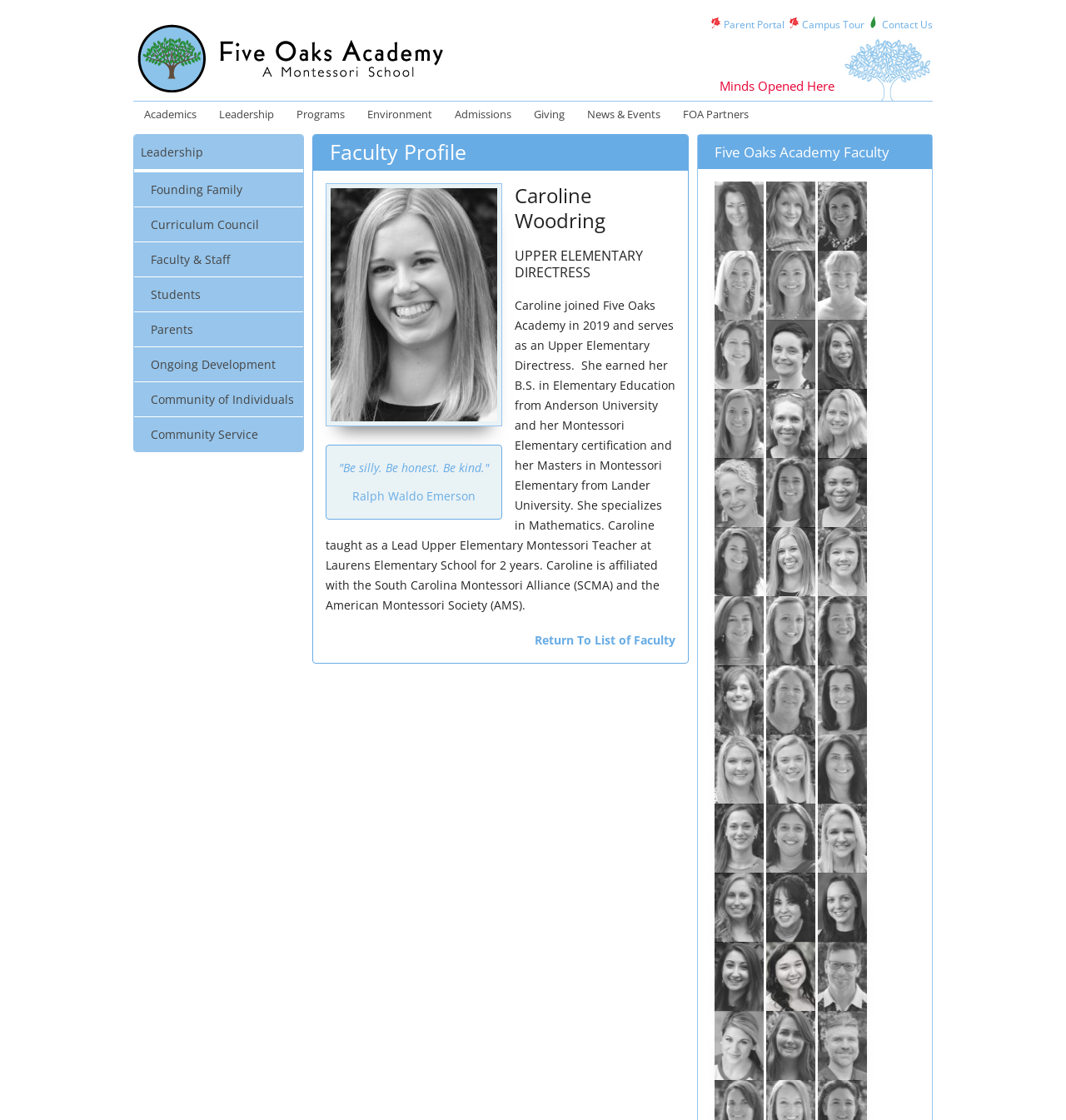Can you show the bounding box coordinates of the region to click on to complete the task described in the instruction: "Learn about 'Academics'"?

[0.125, 0.09, 0.195, 0.114]